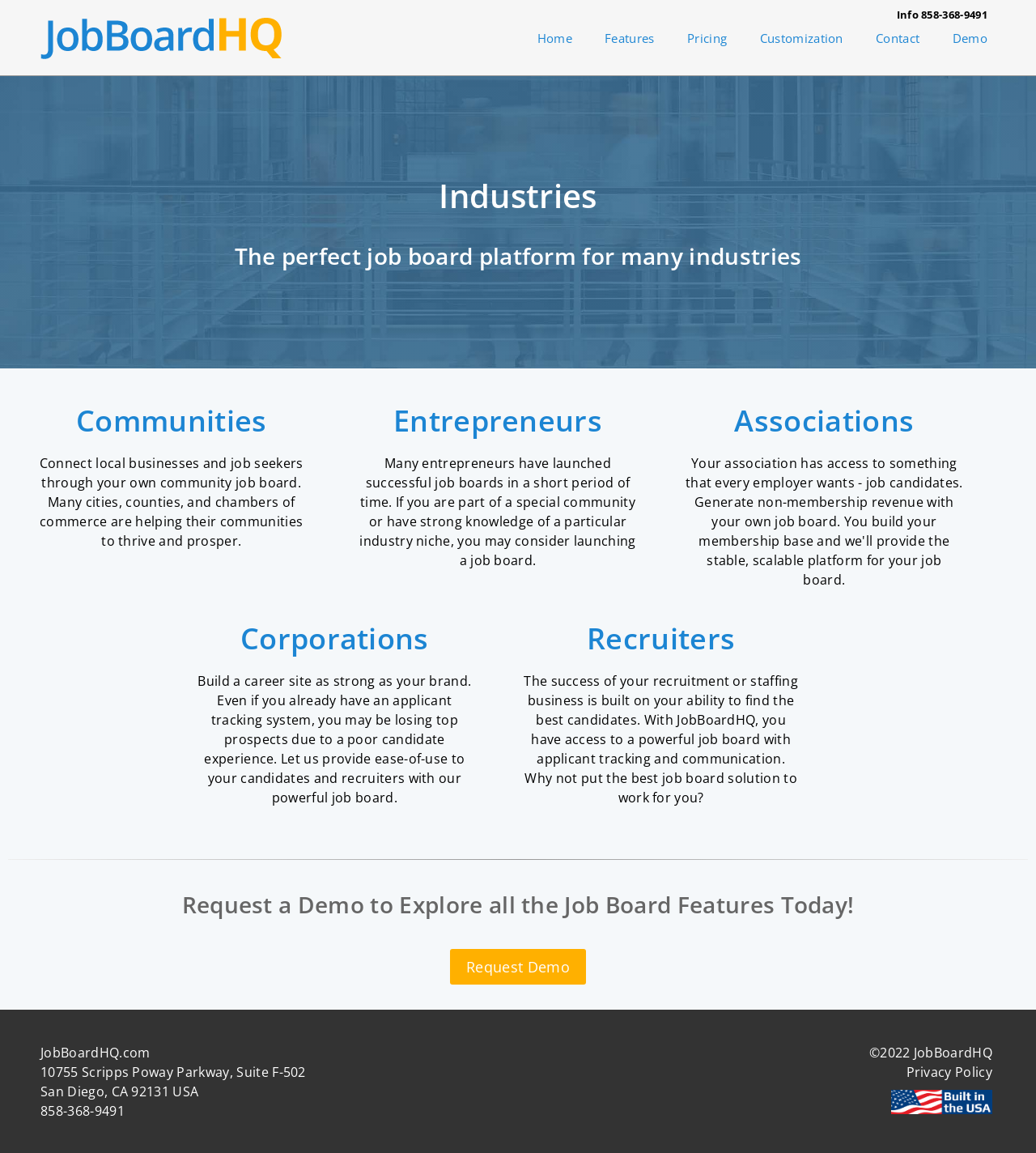Identify the bounding box coordinates of the section to be clicked to complete the task described by the following instruction: "Click the 'Request Demo' button". The coordinates should be four float numbers between 0 and 1, formatted as [left, top, right, bottom].

[0.434, 0.823, 0.566, 0.854]